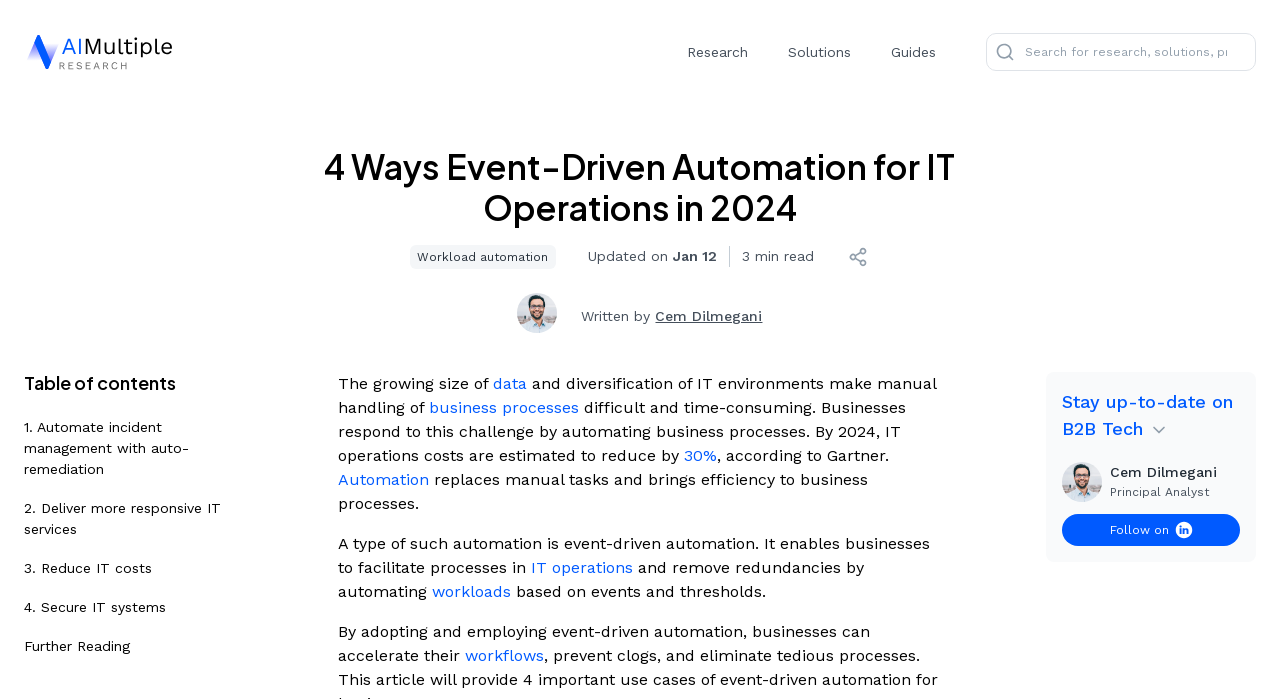Determine the bounding box coordinates for the area that needs to be clicked to fulfill this task: "Click the 'Automation' button". The coordinates must be given as four float numbers between 0 and 1, i.e., [left, top, right, bottom].

[0.531, 0.108, 0.75, 0.161]